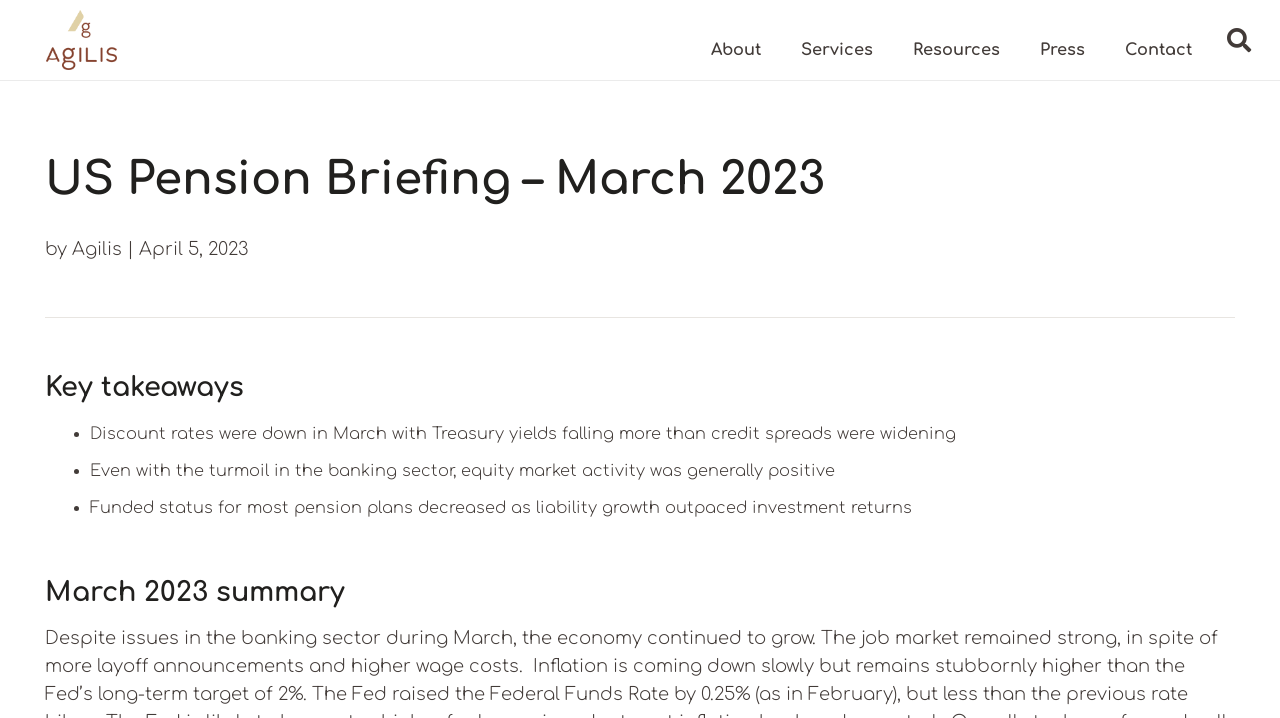Answer the question with a single word or phrase: 
What is the purpose of the button at the top right corner?

Search